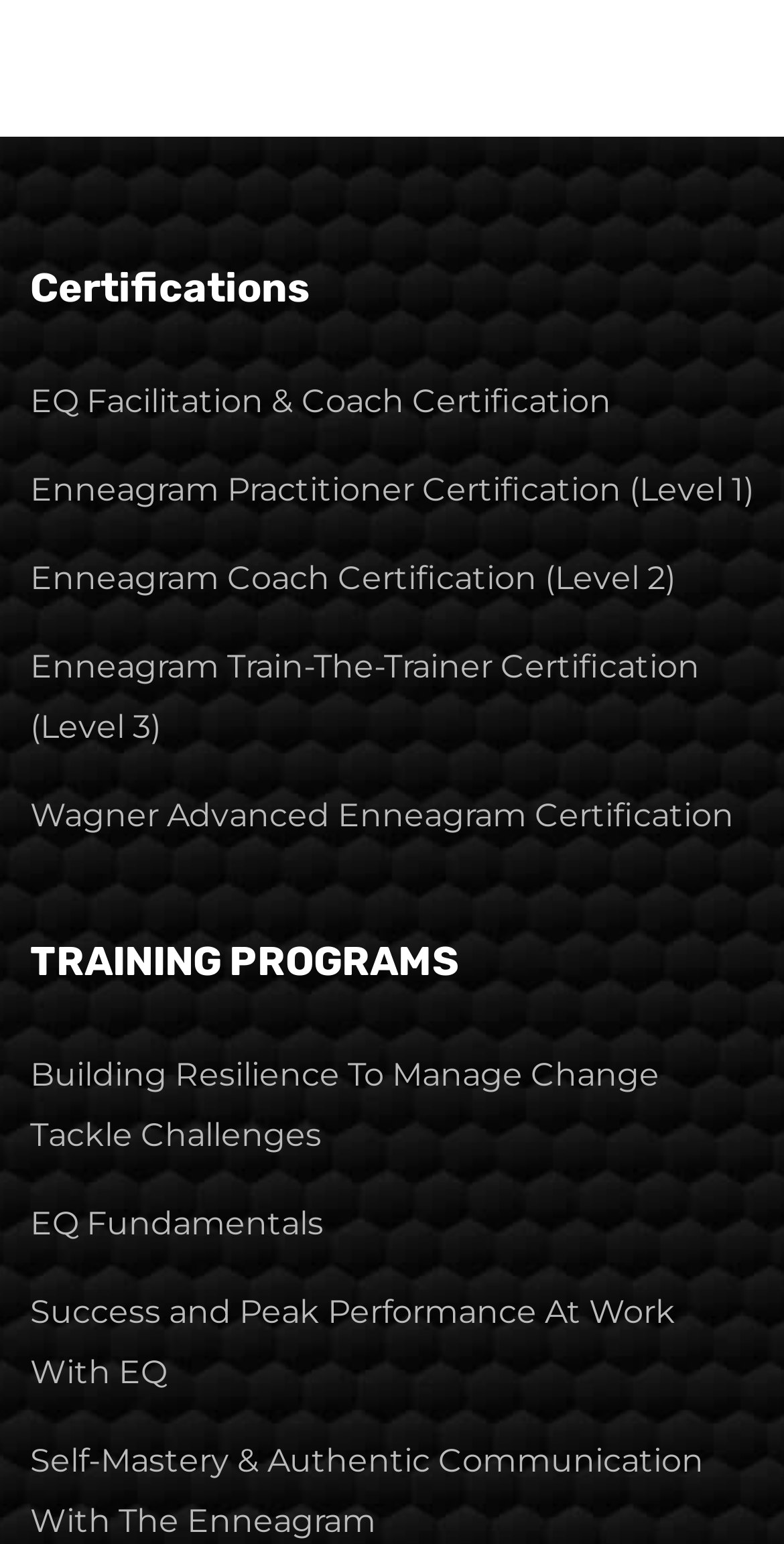Please identify the bounding box coordinates of the element that needs to be clicked to execute the following command: "Discover Self-Mastery & Authentic Communication With The Enneagram". Provide the bounding box using four float numbers between 0 and 1, formatted as [left, top, right, bottom].

[0.038, 0.933, 0.897, 0.997]